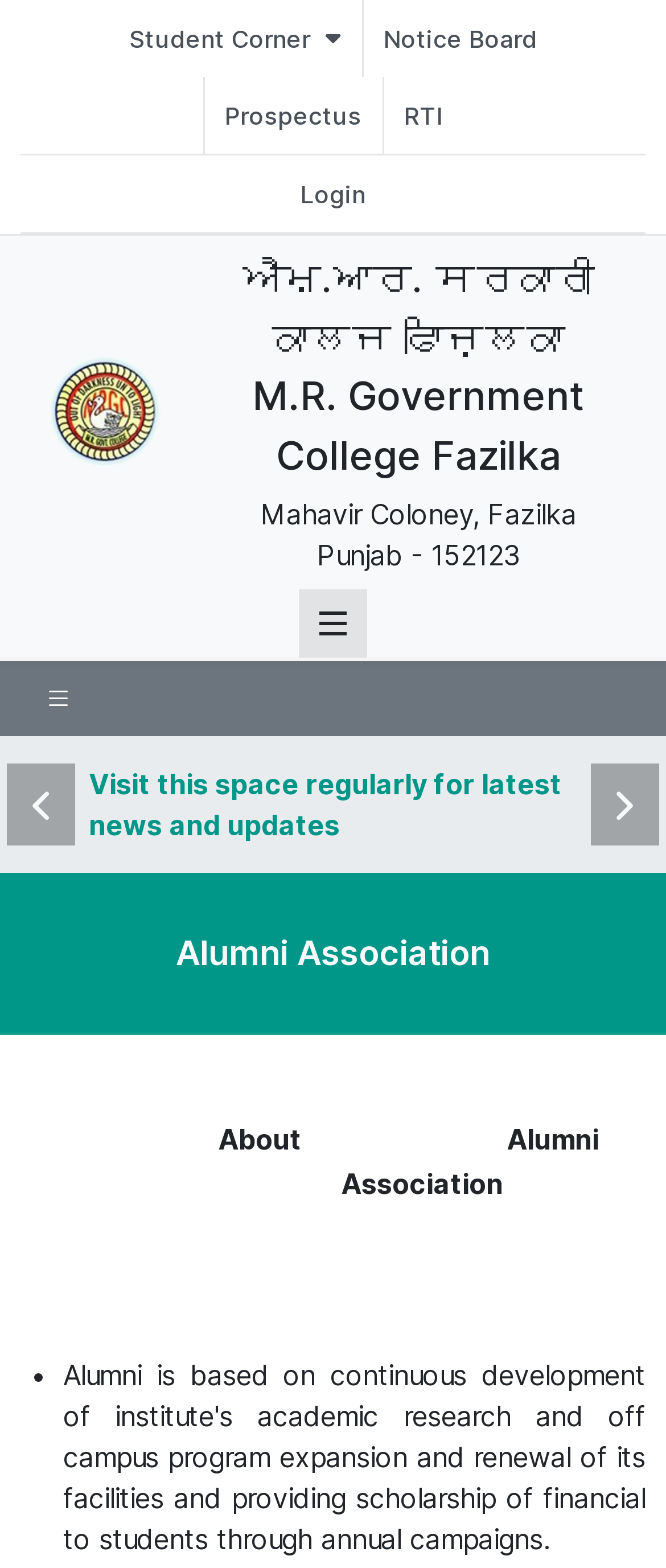Using the details in the image, give a detailed response to the question below:
What is the name of the association mentioned on the webpage?

I found the answer by looking at the heading element with the text 'Alumni Association' which is located below the college name.